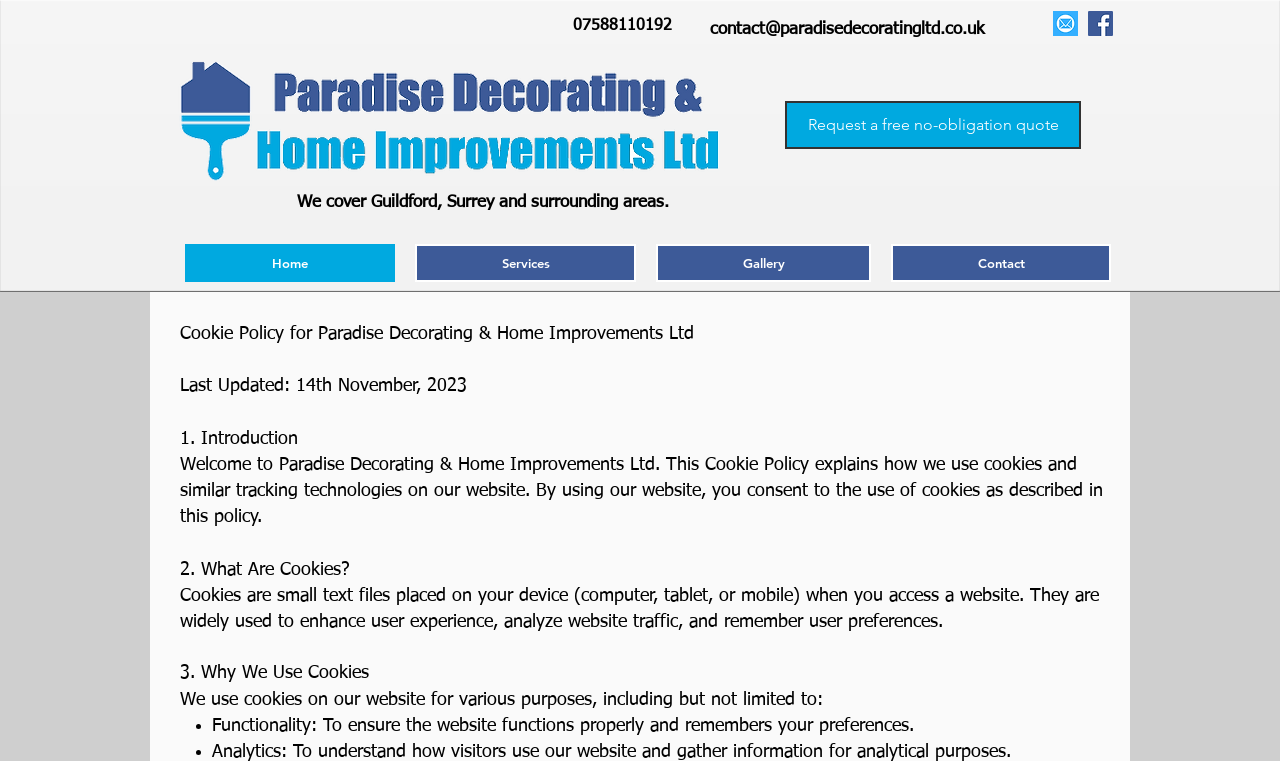Could you provide the bounding box coordinates for the portion of the screen to click to complete this instruction: "Check the email link"?

[0.823, 0.014, 0.842, 0.047]